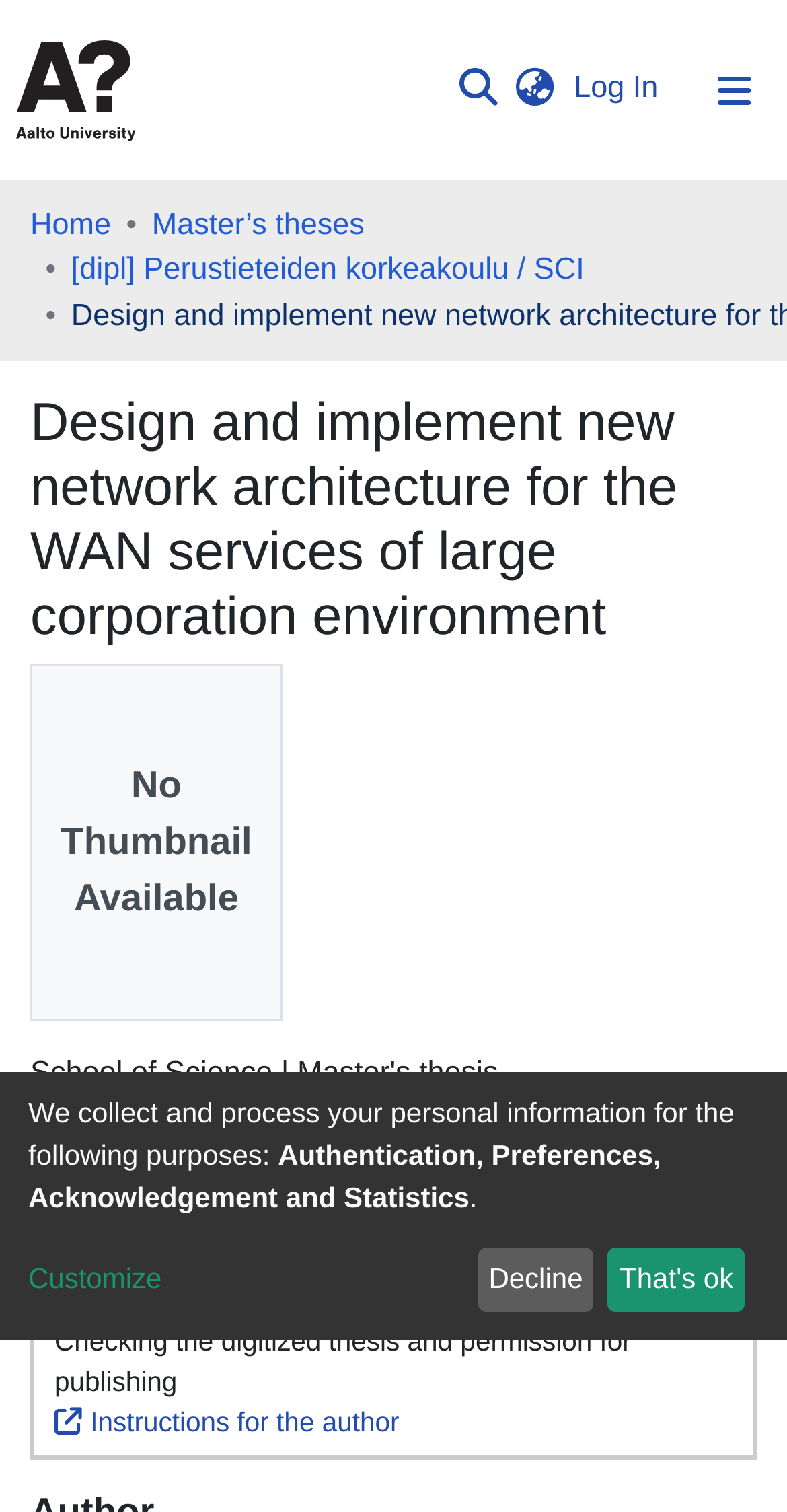Can you specify the bounding box coordinates for the region that should be clicked to fulfill this instruction: "View instructions".

[0.069, 0.811, 0.292, 0.831]